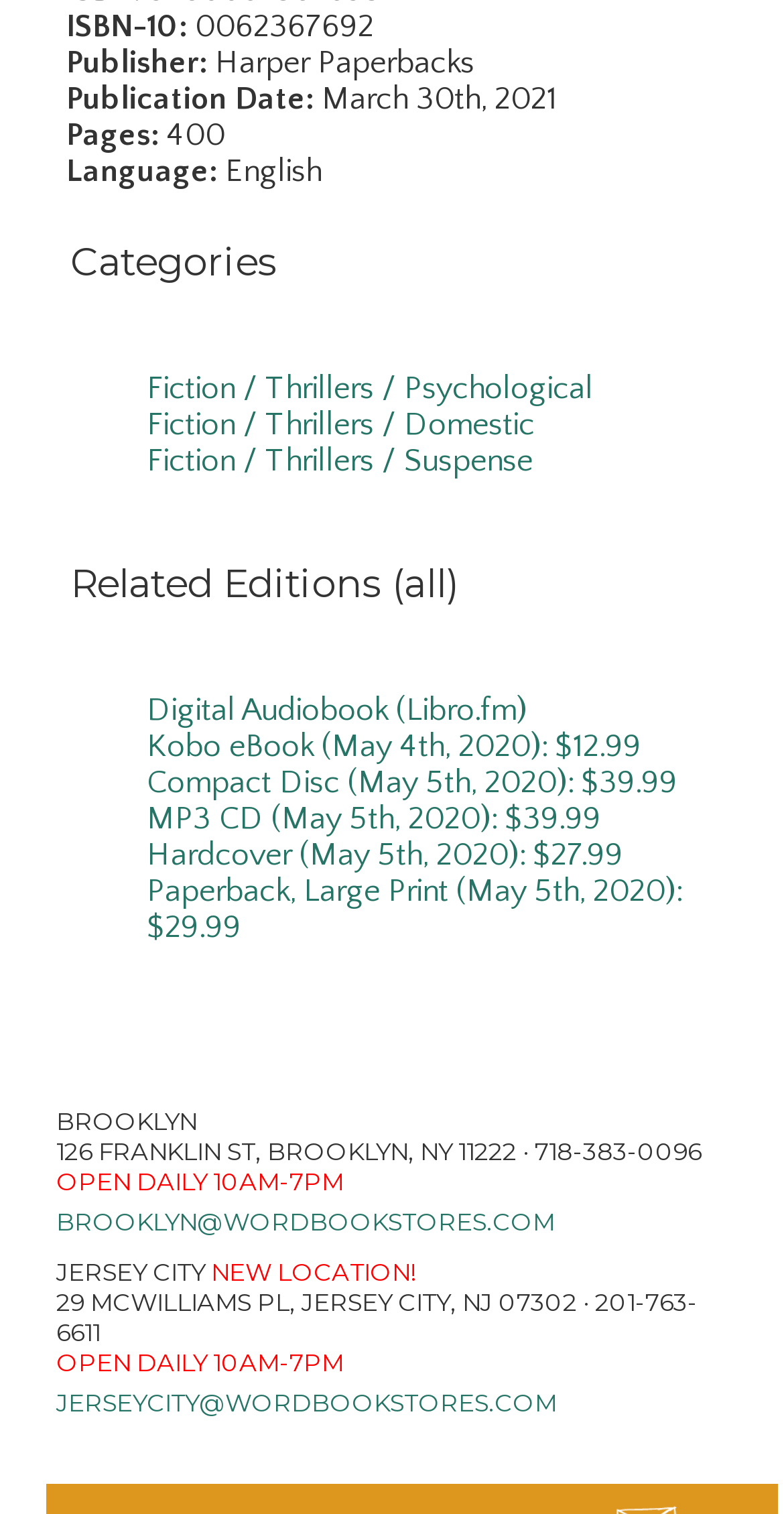Identify the bounding box for the UI element described as: "Digital Audiobook (Libro.fm)". Ensure the coordinates are four float numbers between 0 and 1, formatted as [left, top, right, bottom].

[0.187, 0.457, 0.672, 0.481]